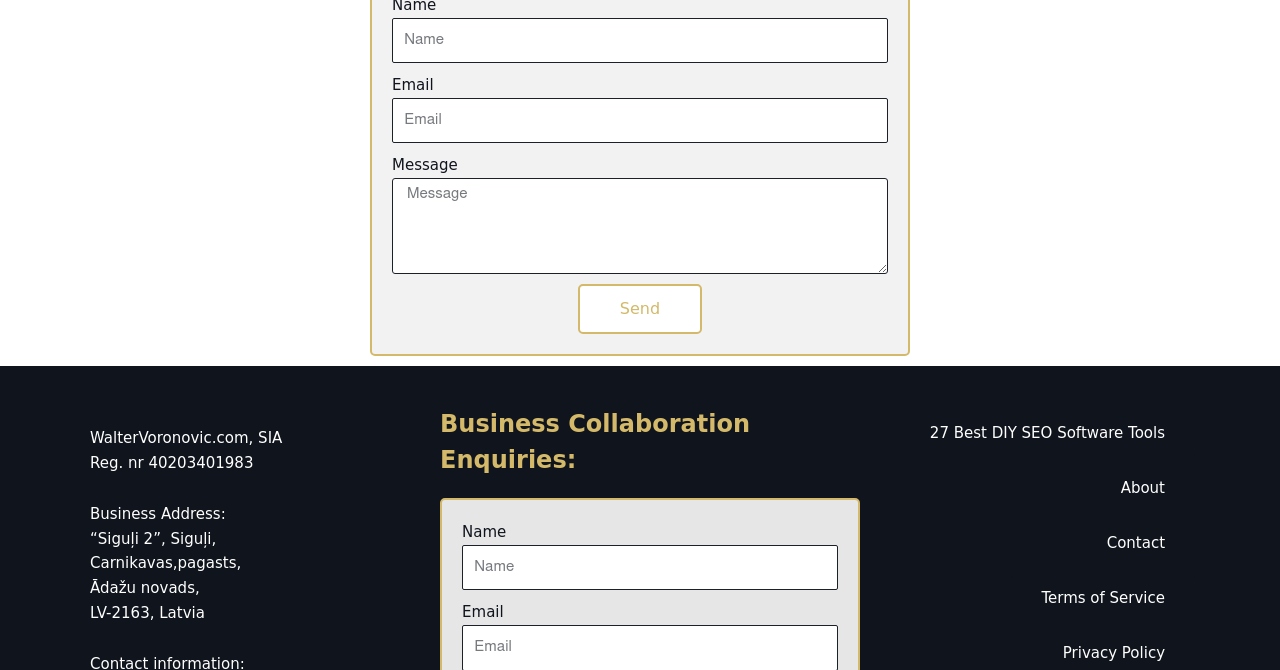Identify the bounding box coordinates of the region that should be clicked to execute the following instruction: "Type your email".

[0.306, 0.146, 0.694, 0.214]